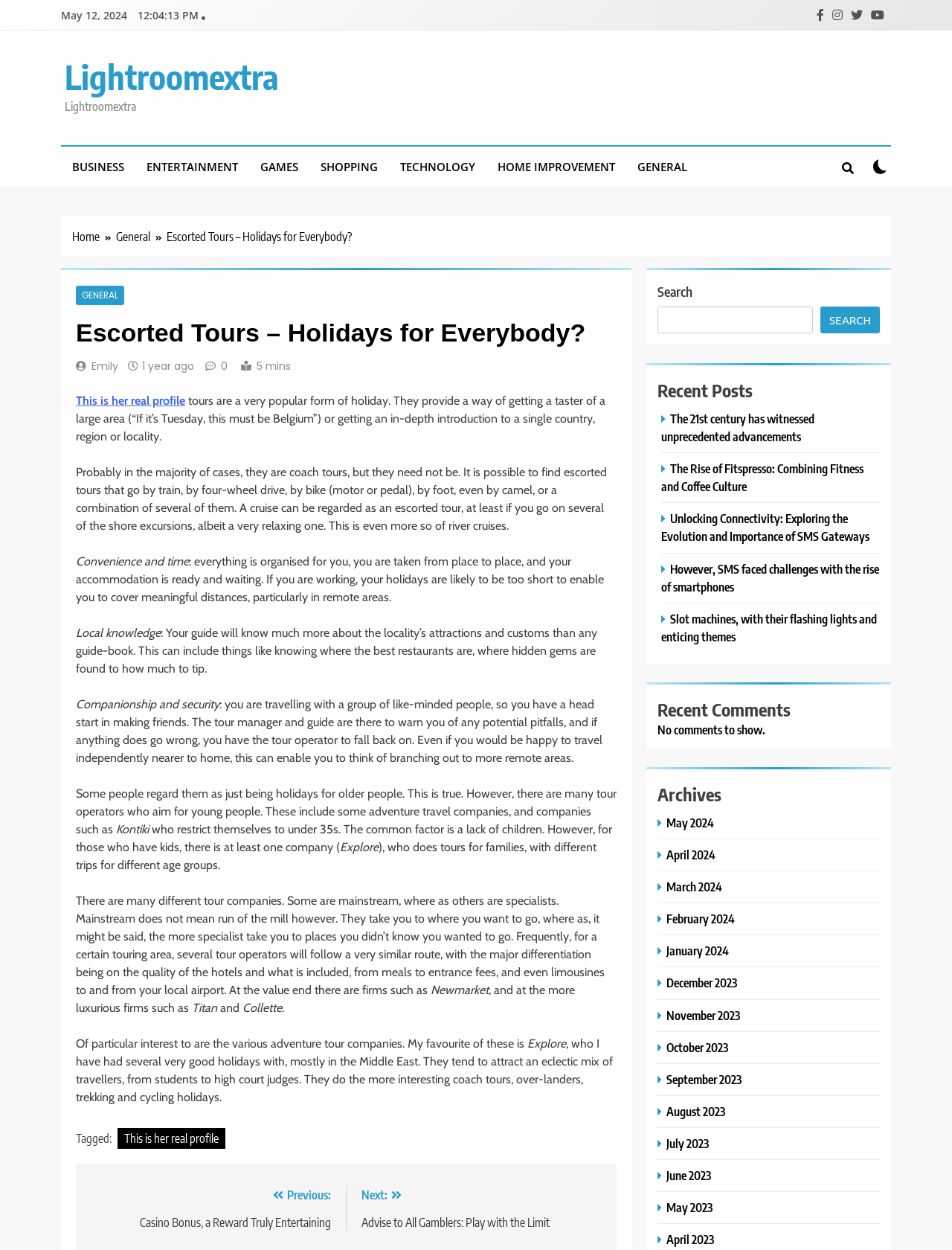What is the text next to the 'Search' button?
Refer to the image and give a detailed response to the question.

Next to the 'Search' button, there is a text that says 'Search', which is likely a label or a placeholder for the search input field.